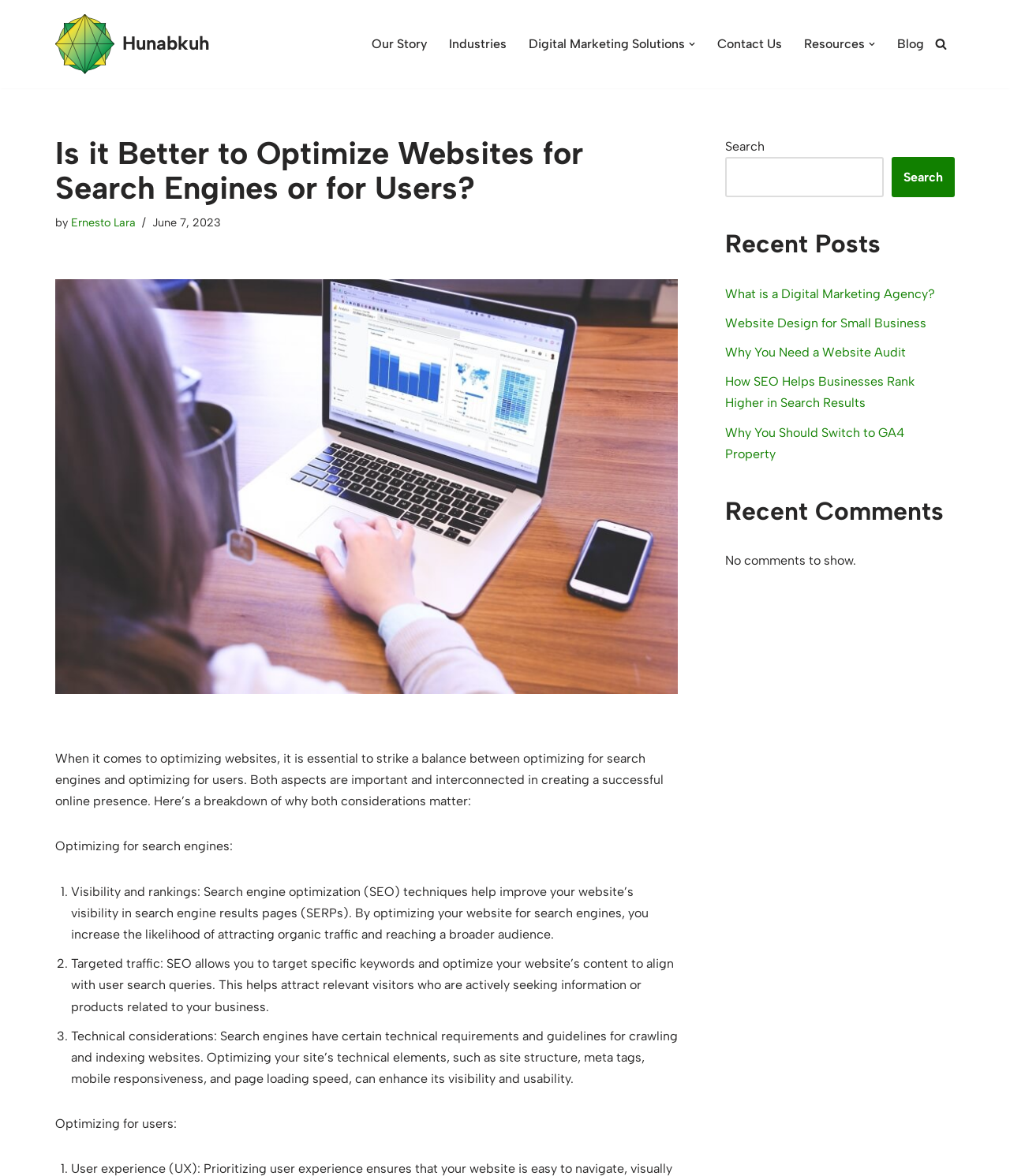Can you pinpoint the bounding box coordinates for the clickable element required for this instruction: "Read the 'Recent Posts'"? The coordinates should be four float numbers between 0 and 1, i.e., [left, top, right, bottom].

[0.718, 0.195, 0.945, 0.22]